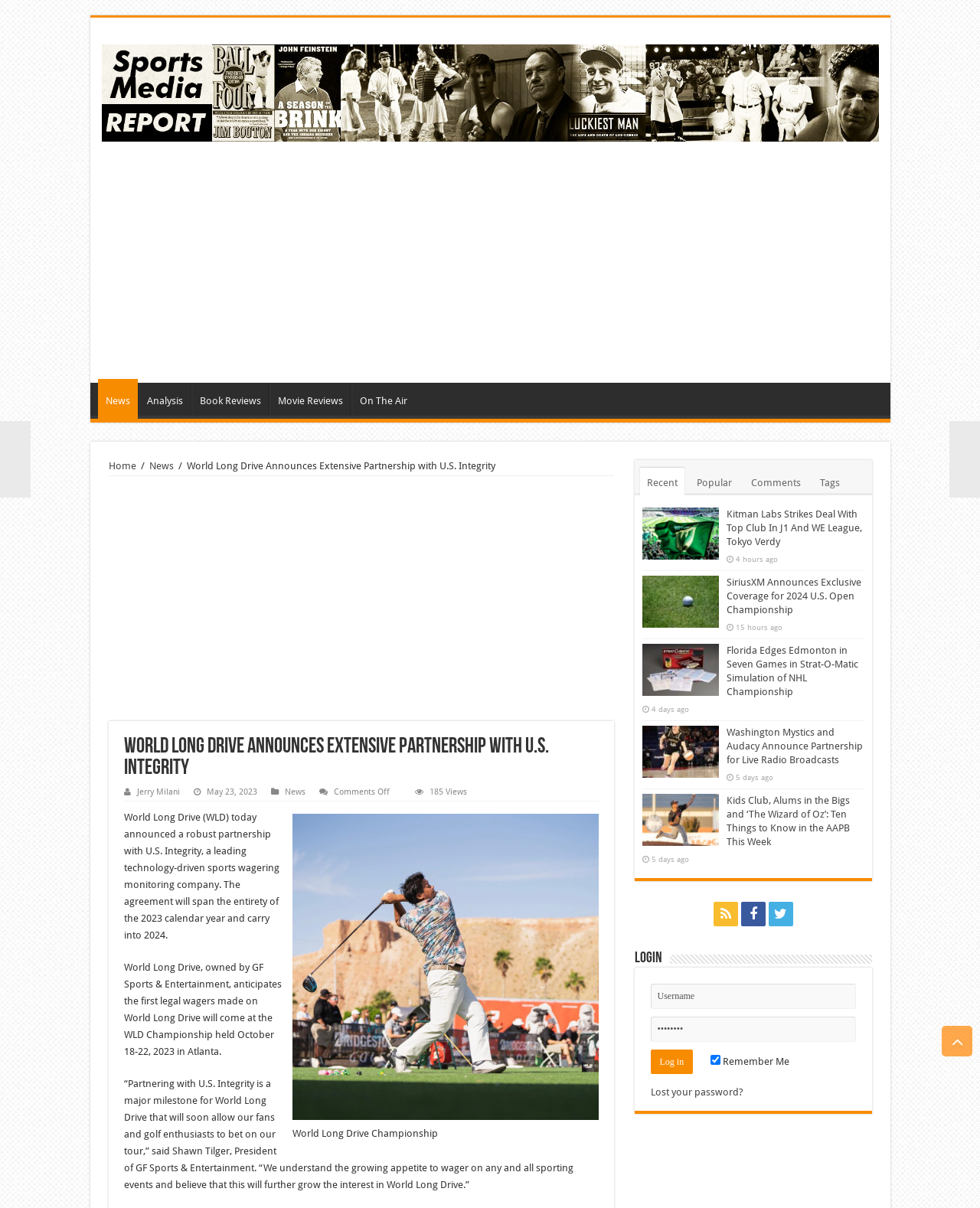Bounding box coordinates are given in the format (top-left x, top-left y, bottom-right x, bottom-right y). All values should be floating point numbers between 0 and 1. Provide the bounding box coordinate for the UI element described as: title="Sports Media Report"

[0.104, 0.059, 0.896, 0.09]